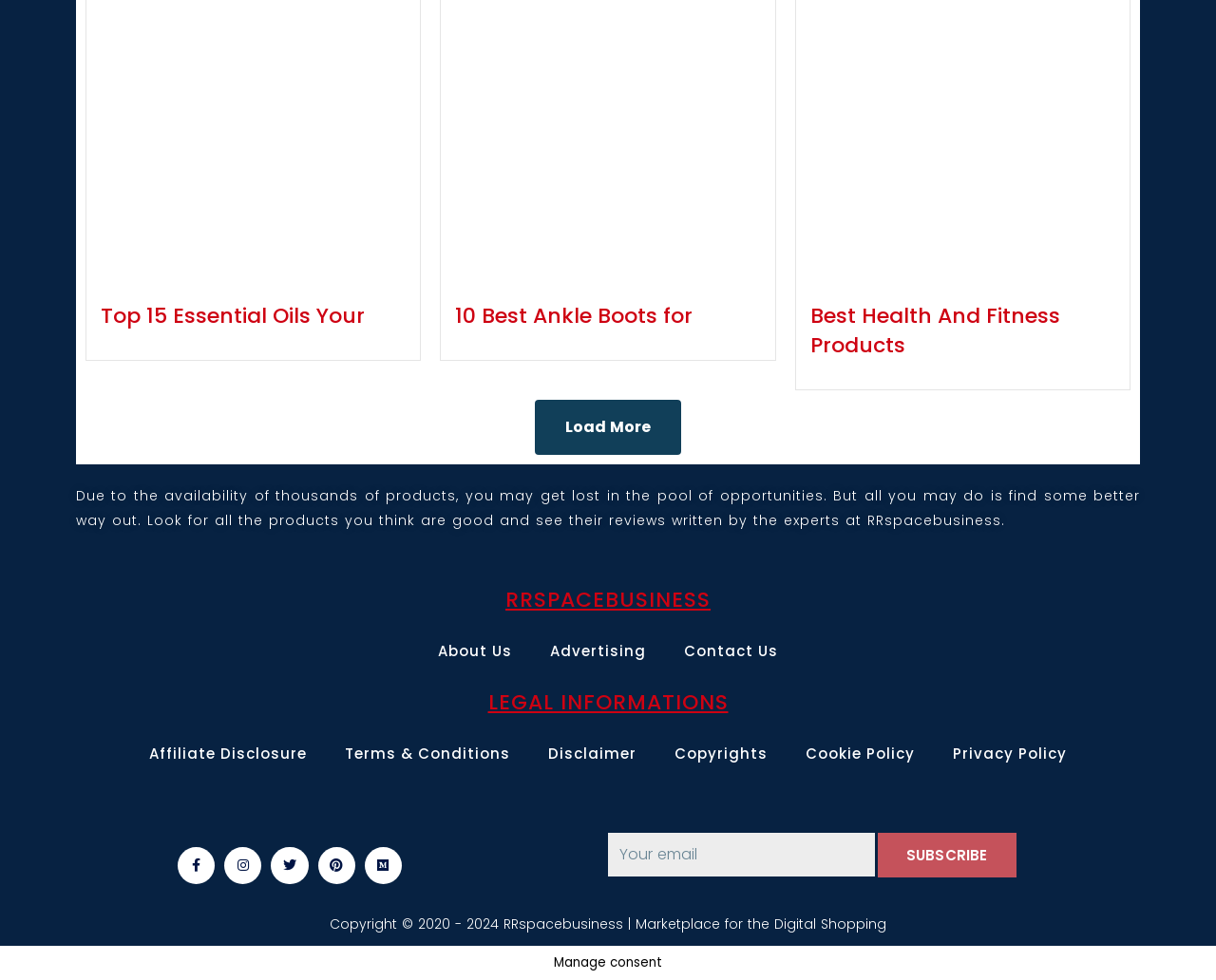Provide your answer in one word or a succinct phrase for the question: 
What is the name of the website?

RRSPACEBUSINESS